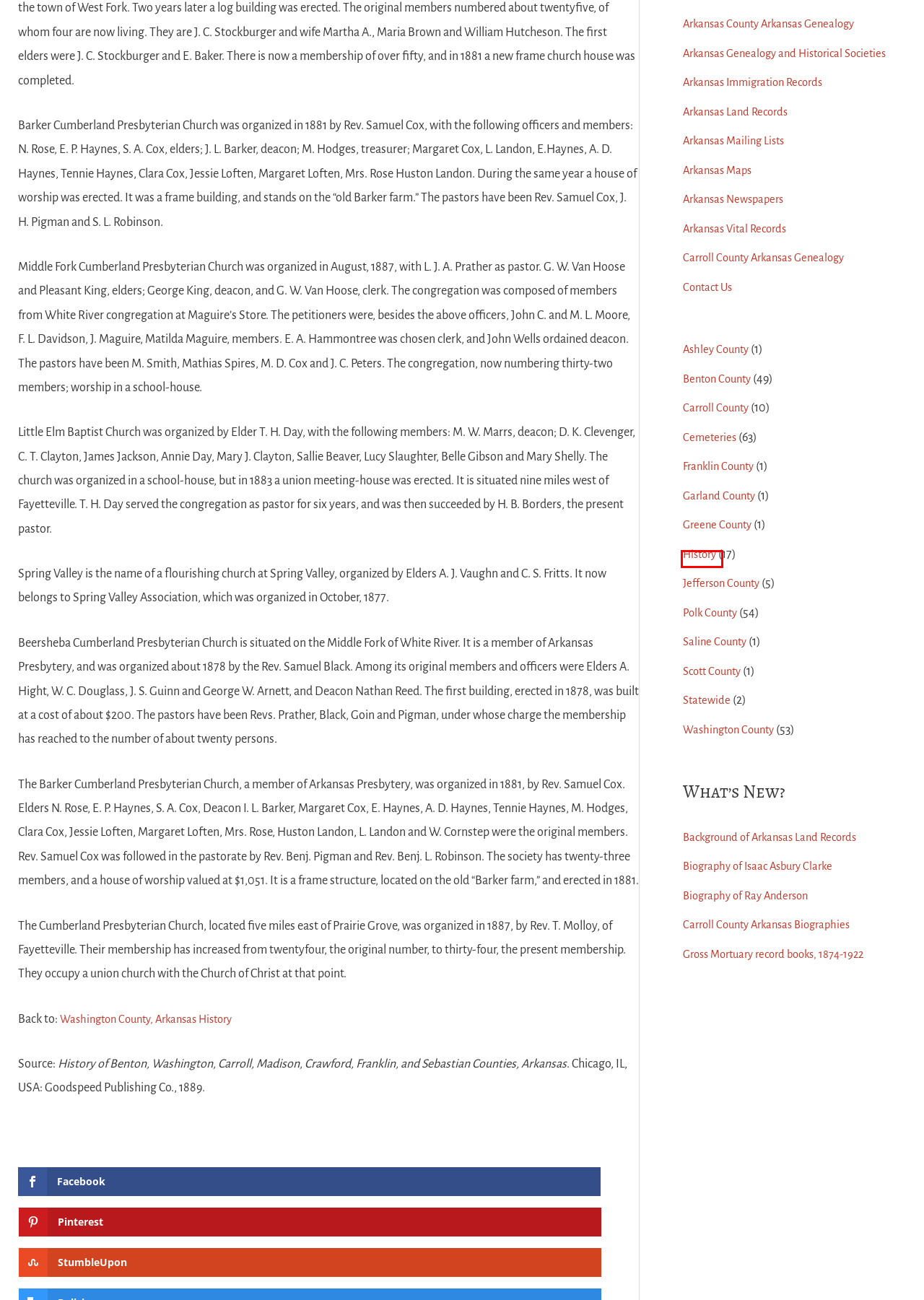Observe the webpage screenshot and focus on the red bounding box surrounding a UI element. Choose the most appropriate webpage description that corresponds to the new webpage after clicking the element in the bounding box. Here are the candidates:
A. Arkansas Genealogy and Historical Societies – Arkansas Genealogy
B. Biography of Isaac Asbury Clarke – Arkansas Genealogy
C. Saline County Archives – Arkansas Genealogy
D. Arkansas Immigration Records – Arkansas Genealogy
E. Garland County Archives – Arkansas Genealogy
F. Arkansas Newspapers – Arkansas Genealogy
G. Carroll County Archives – Arkansas Genealogy
H. History Archives – Arkansas Genealogy

H